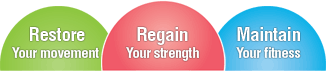What is the color of the background for the **Maintain** keyword?
Please provide a comprehensive answer based on the visual information in the image.

The **Maintain** keyword is set against a soft blue background, which focuses on the ongoing effort to ensure fitness.